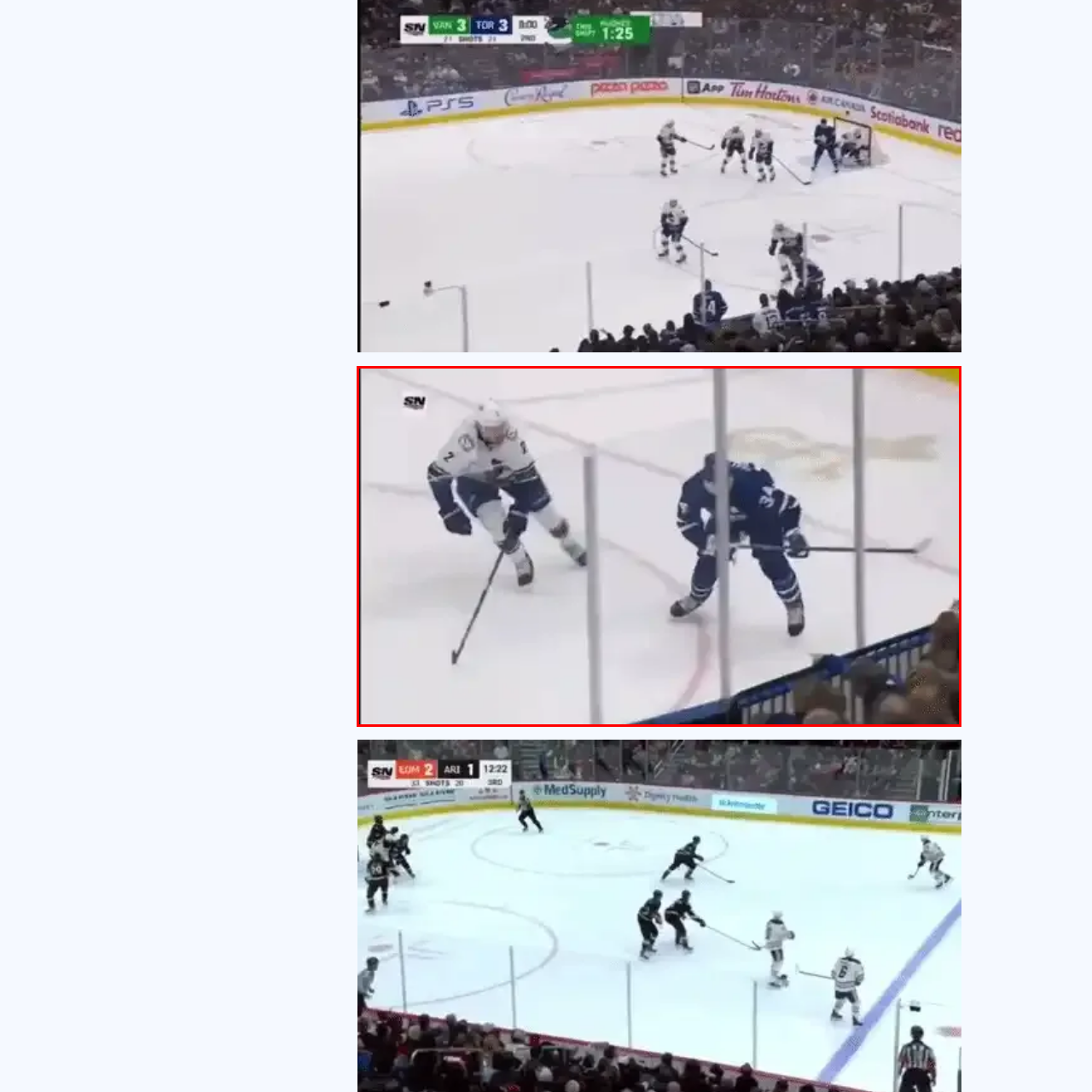Focus on the highlighted area in red, What is the color of the opponent's jersey? Answer using a single word or phrase.

Blue